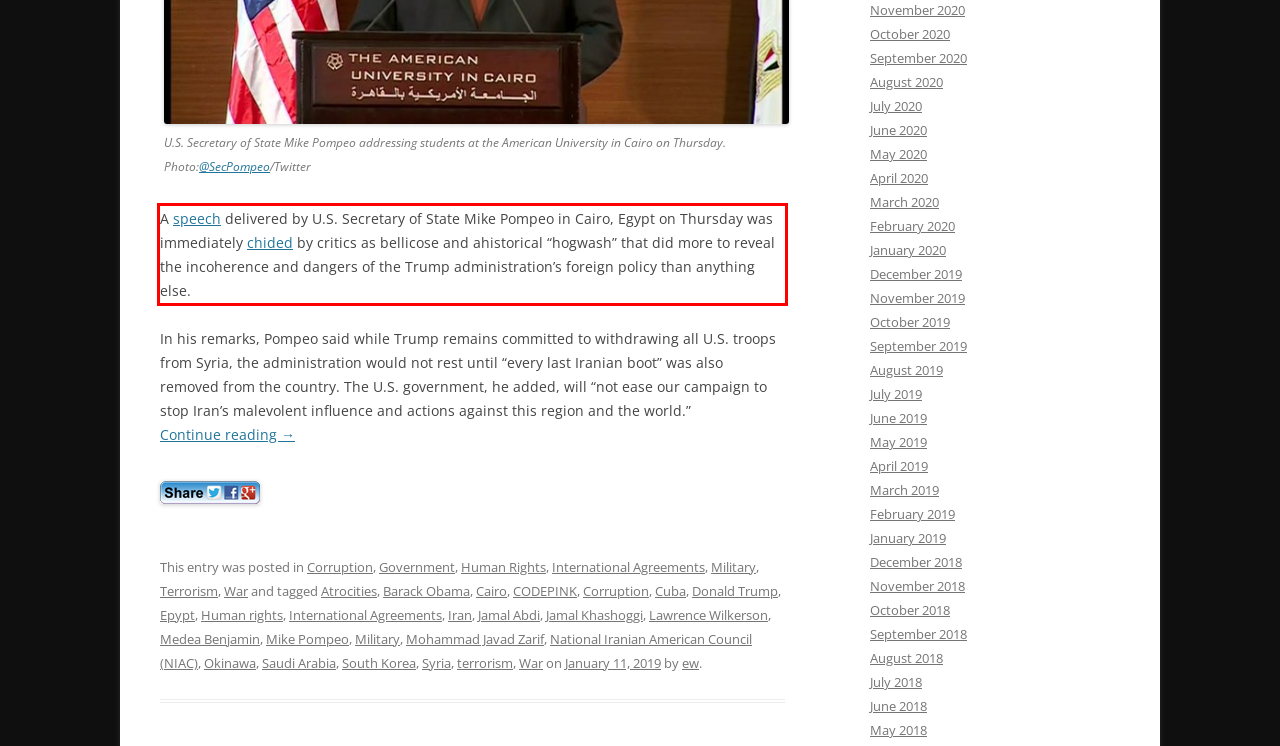The screenshot you have been given contains a UI element surrounded by a red rectangle. Use OCR to read and extract the text inside this red rectangle.

A speech delivered by U.S. Secretary of State Mike Pompeo in Cairo, Egypt on Thursday was immediately chided by critics as bellicose and ahistorical “hogwash” that did more to reveal the incoherence and dangers of the Trump administration’s foreign policy than anything else.